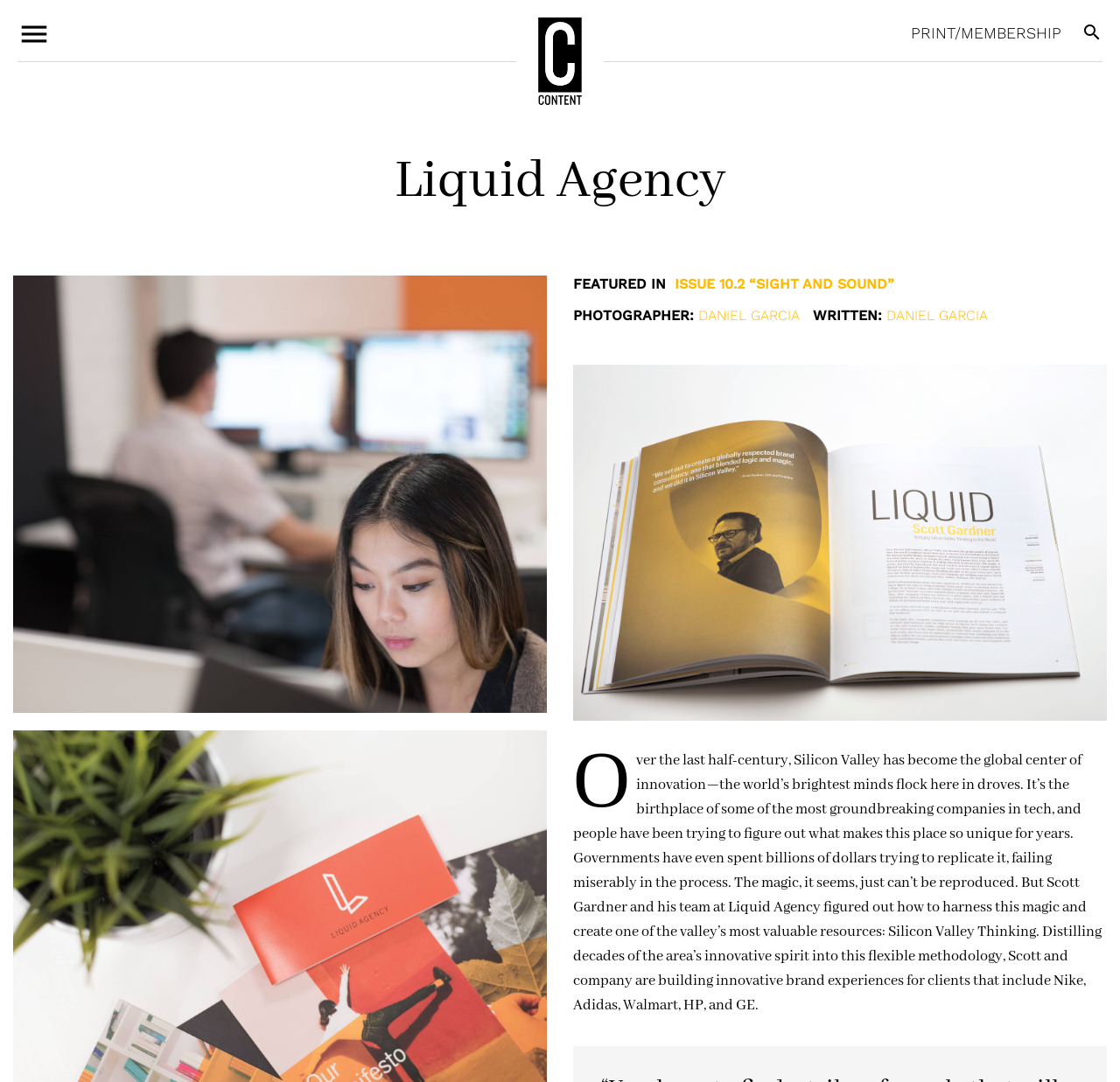What is the region known for?
With the help of the image, please provide a detailed response to the question.

The region, Silicon Valley, is known for innovation, as mentioned in the StaticText element with the text '...Silicon Valley has become the global center of innovation...' at coordinates [0.512, 0.695, 0.984, 0.938].